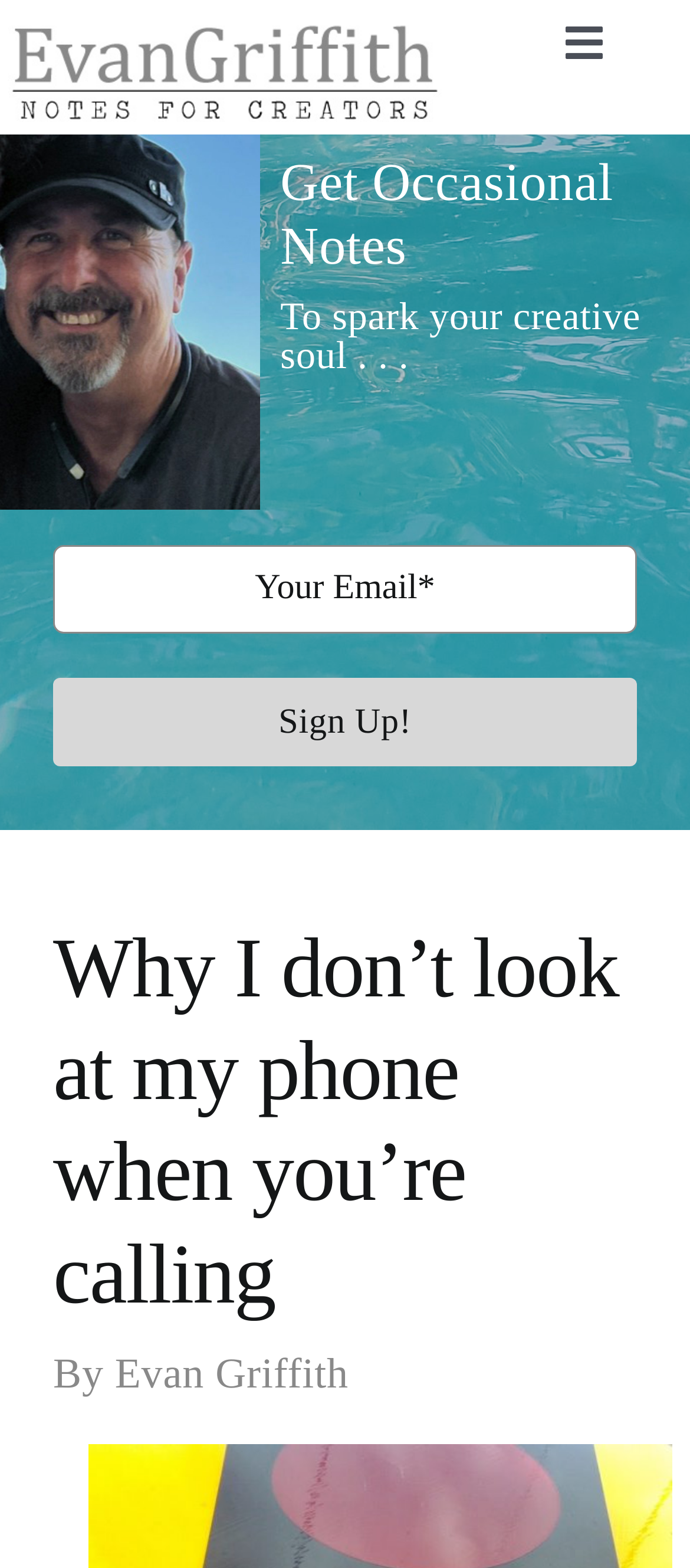Identify the main title of the webpage and generate its text content.

Why I don’t look at my phone when you’re calling